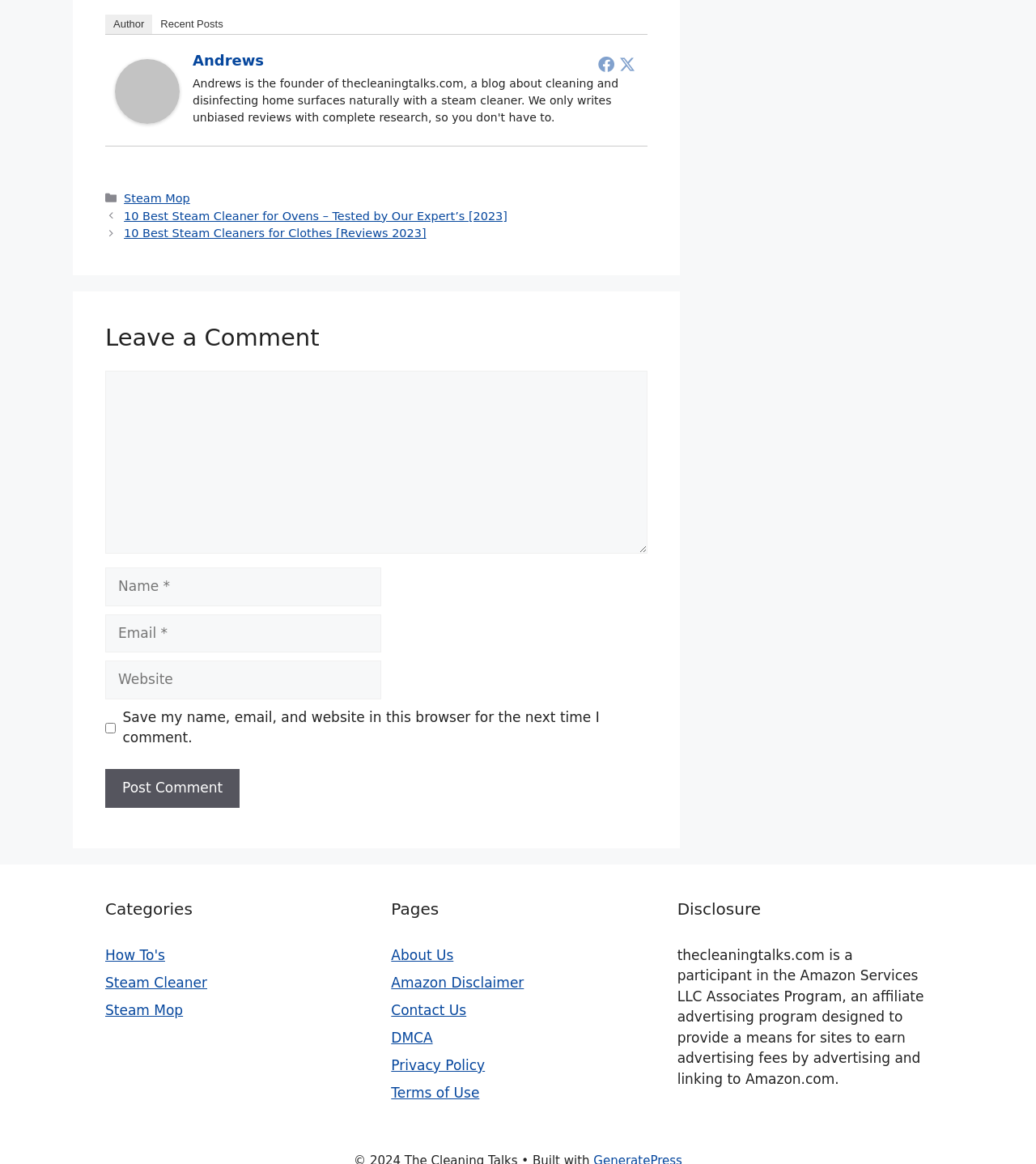Identify the bounding box coordinates for the UI element mentioned here: "Contact Us". Provide the coordinates as four float values between 0 and 1, i.e., [left, top, right, bottom].

[0.378, 0.861, 0.45, 0.875]